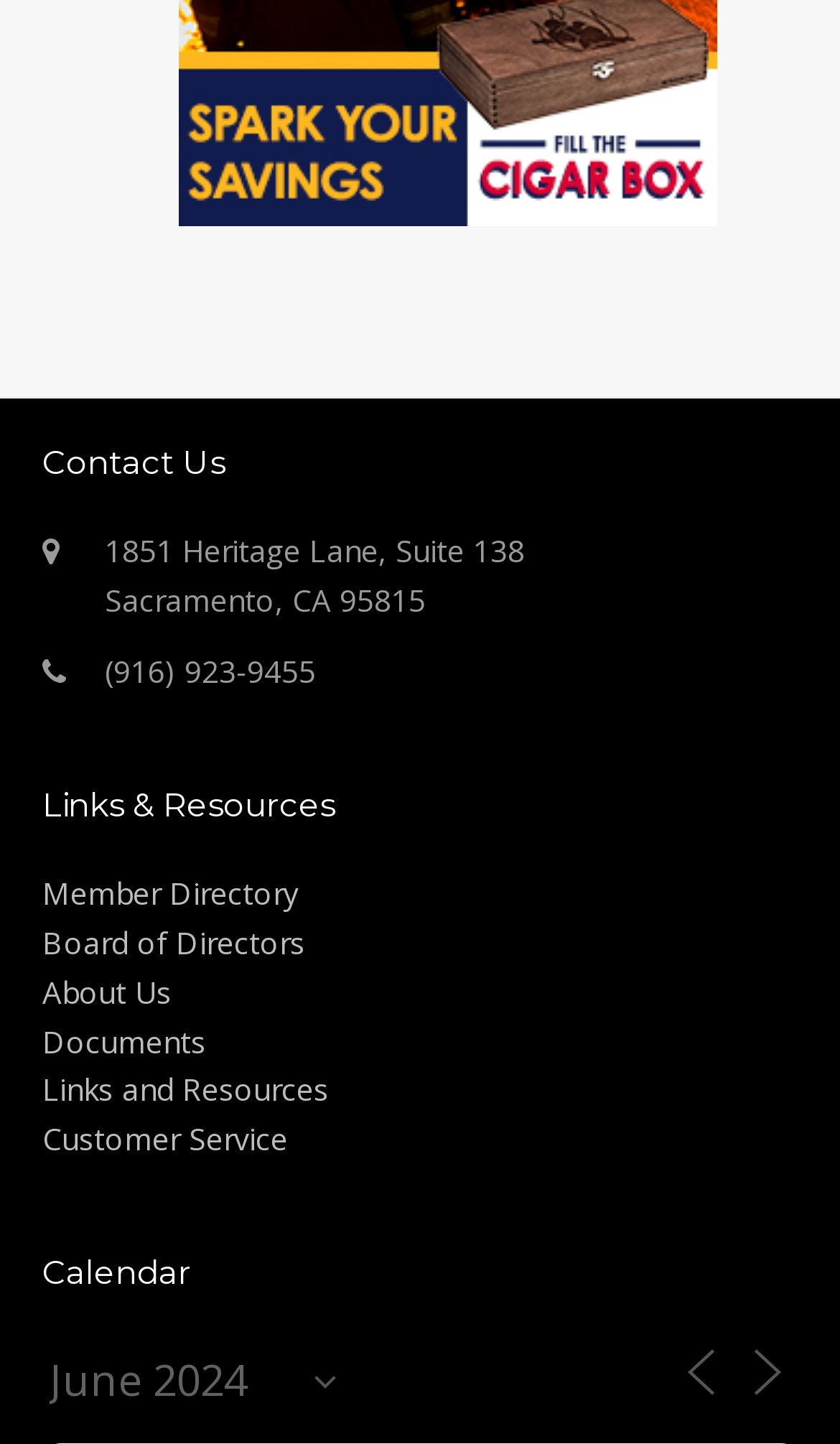What is the phone number of the organization?
Look at the image and respond with a one-word or short-phrase answer.

(916) 923-9455